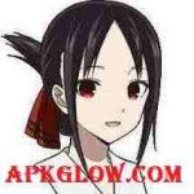Give a one-word or short phrase answer to this question: 
What color are the character's eyes?

red